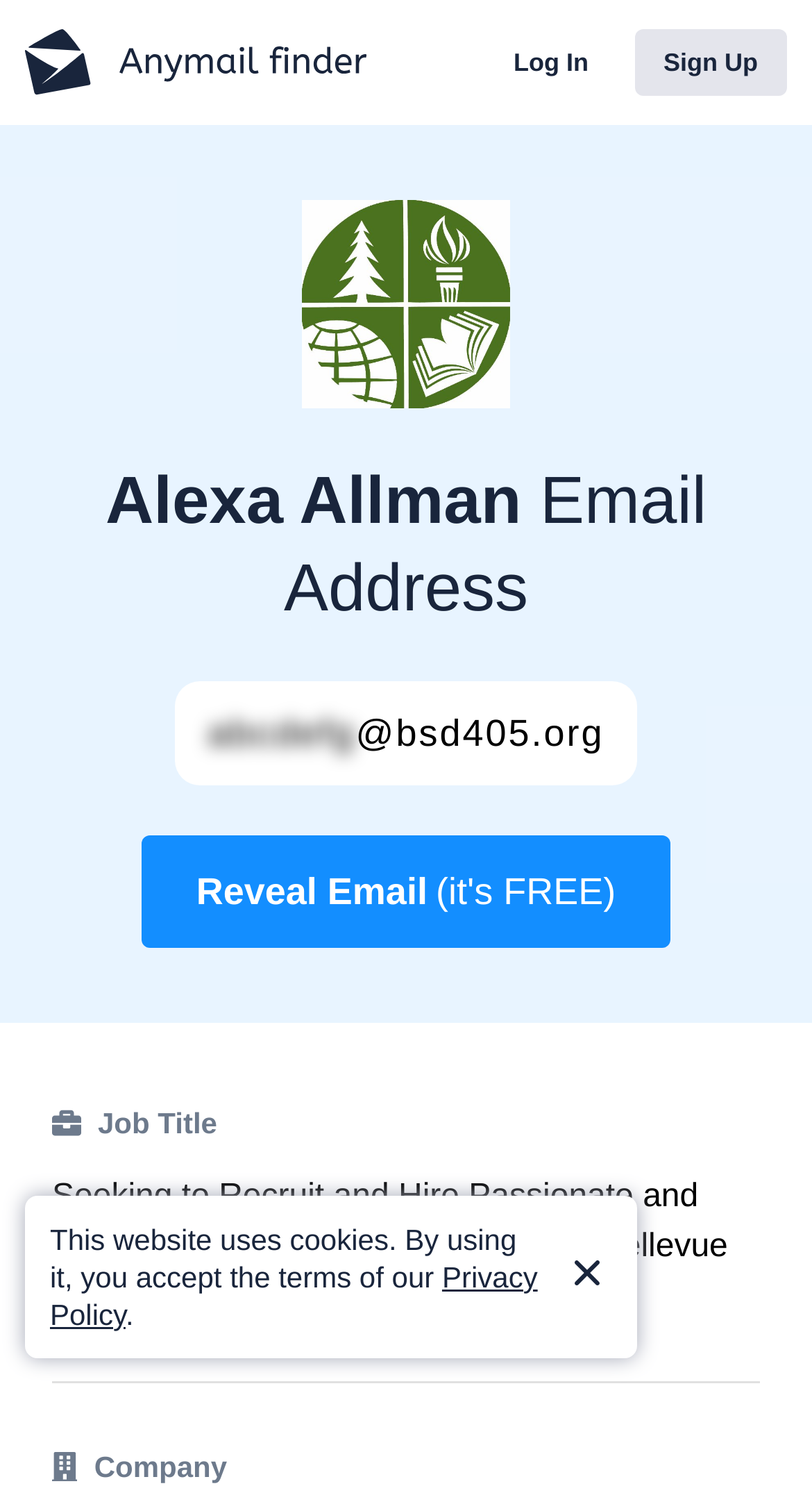What is the company mentioned on the webpage?
Answer the question with a detailed explanation, including all necessary information.

The company mentioned on the webpage is Bellevue School District, which is also indicated by the logo image on the webpage.